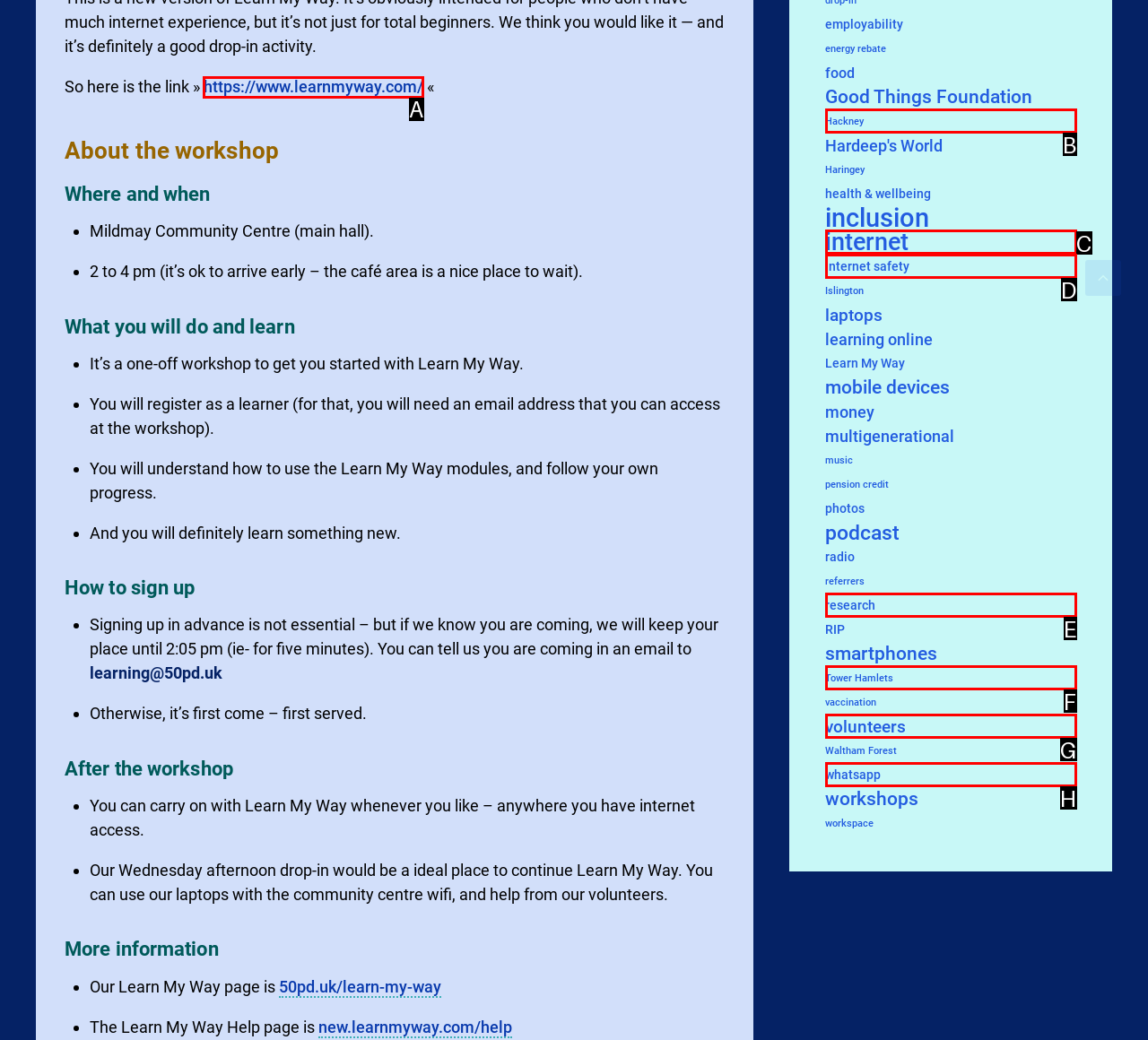Identify the correct UI element to click to follow this instruction: Click the link to learn more about the workshop
Respond with the letter of the appropriate choice from the displayed options.

A